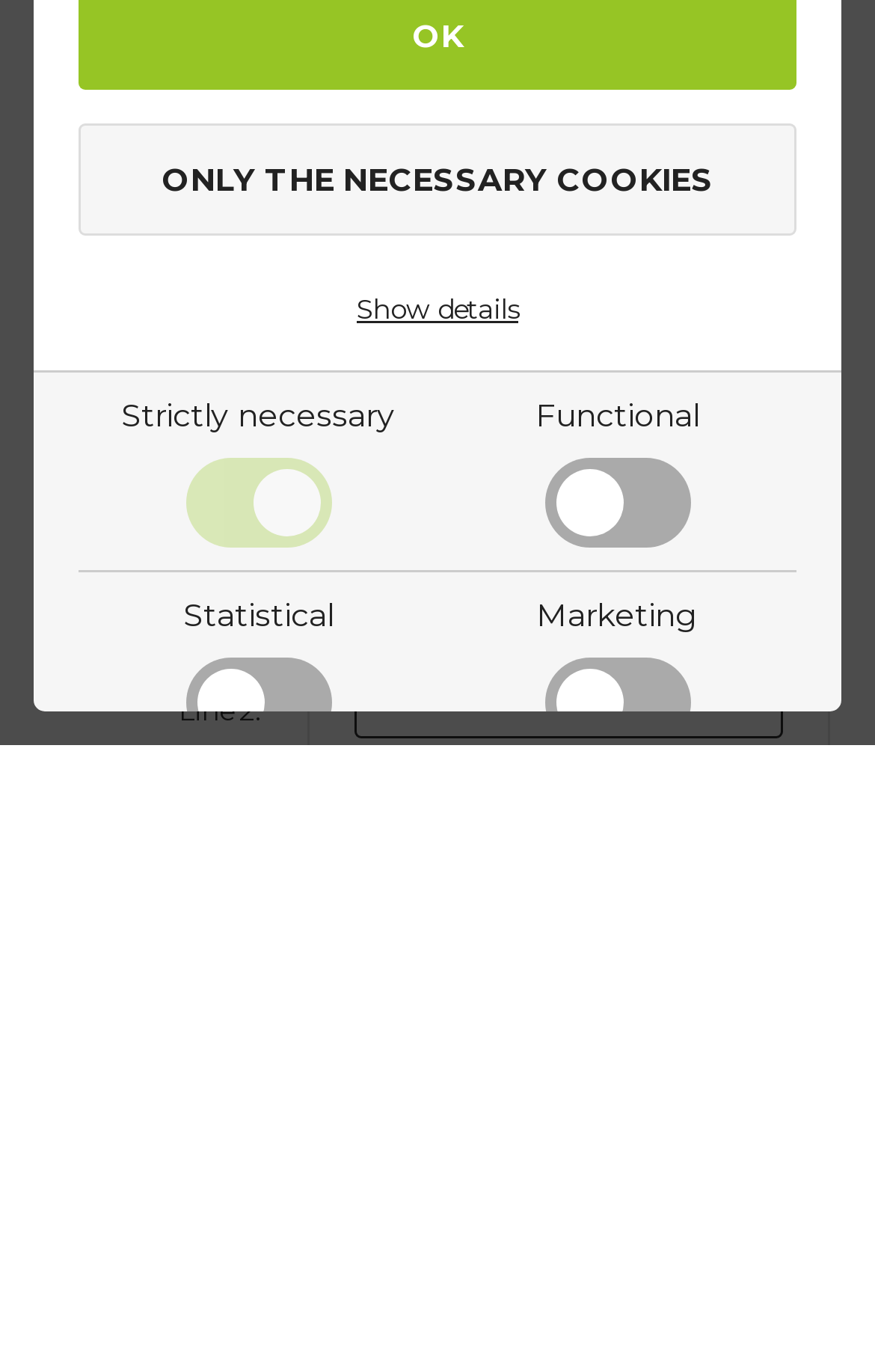Identify the bounding box of the UI component described as: "DMCA Policy".

None